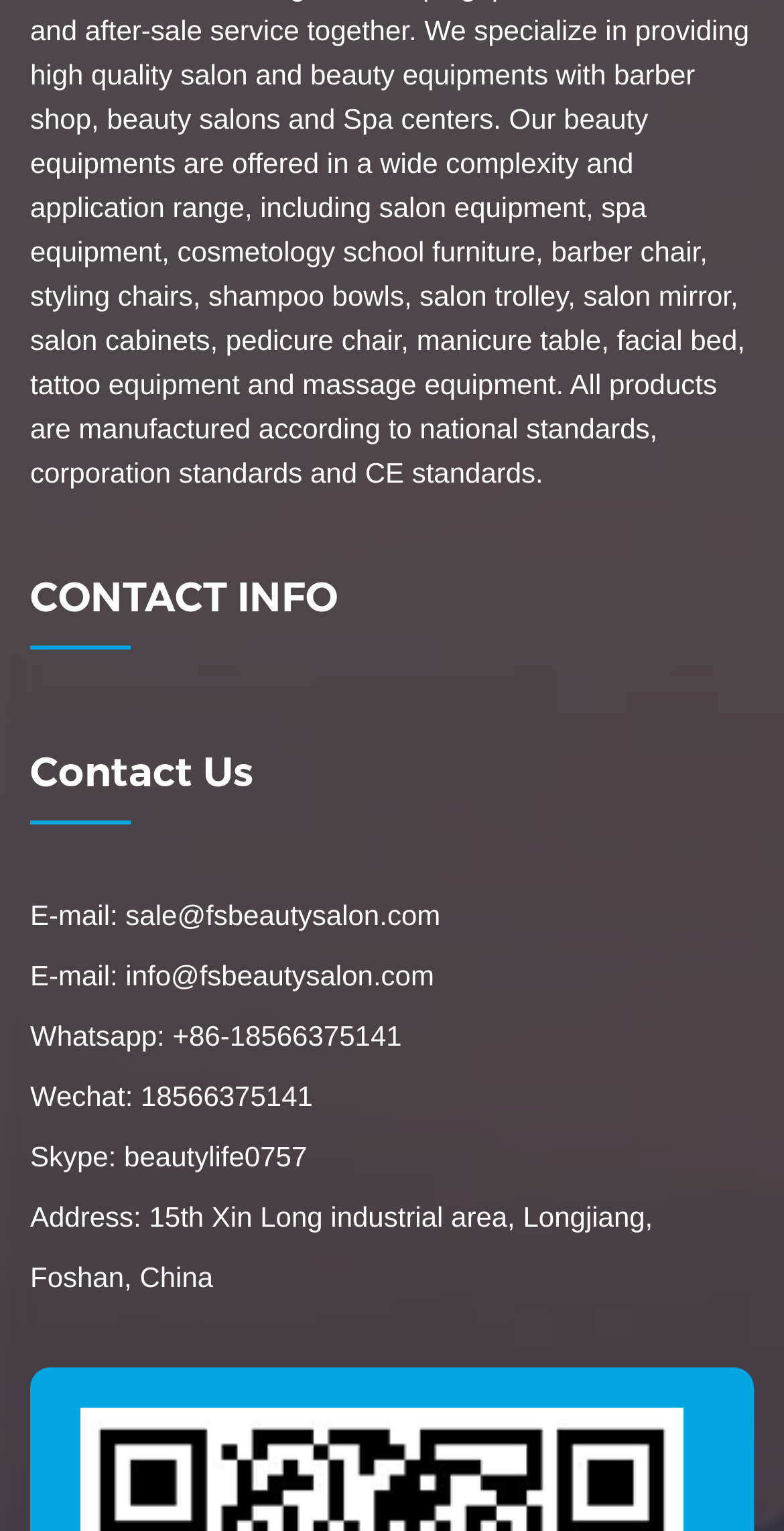How many contact methods are listed?
Using the information from the image, answer the question thoroughly.

I counted the number of contact methods listed on the webpage, including email addresses, WhatsApp number, Wechat, Skype, and address, and found that there are 6 contact methods in total.